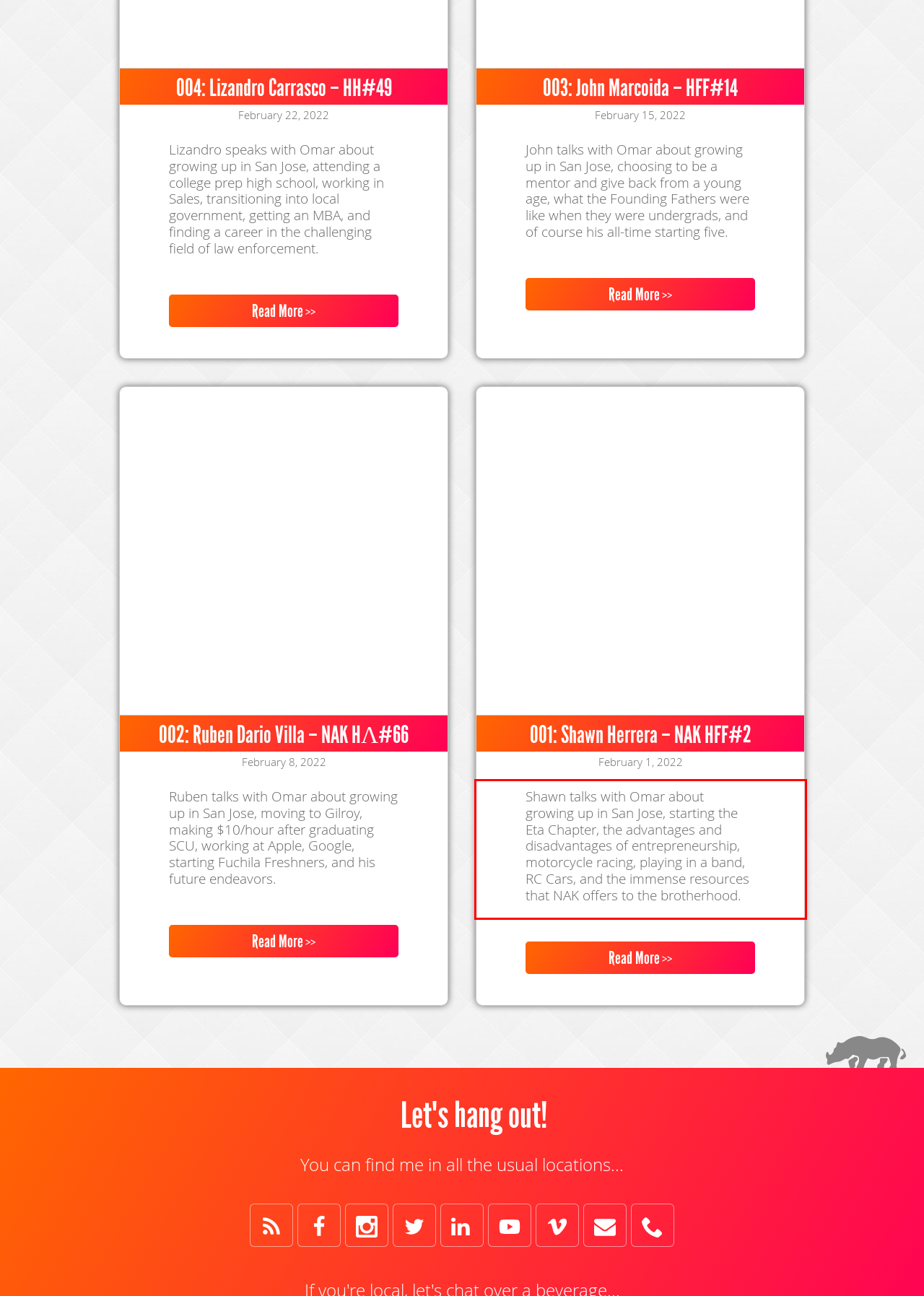Using the provided screenshot, read and generate the text content within the red-bordered area.

Shawn talks with Omar about growing up in San Jose, starting the Eta Chapter, the advantages and disadvantages of entrepreneurship, motorcycle racing, playing in a band, RC Cars, and the immense resources that NAK offers to the brotherhood.